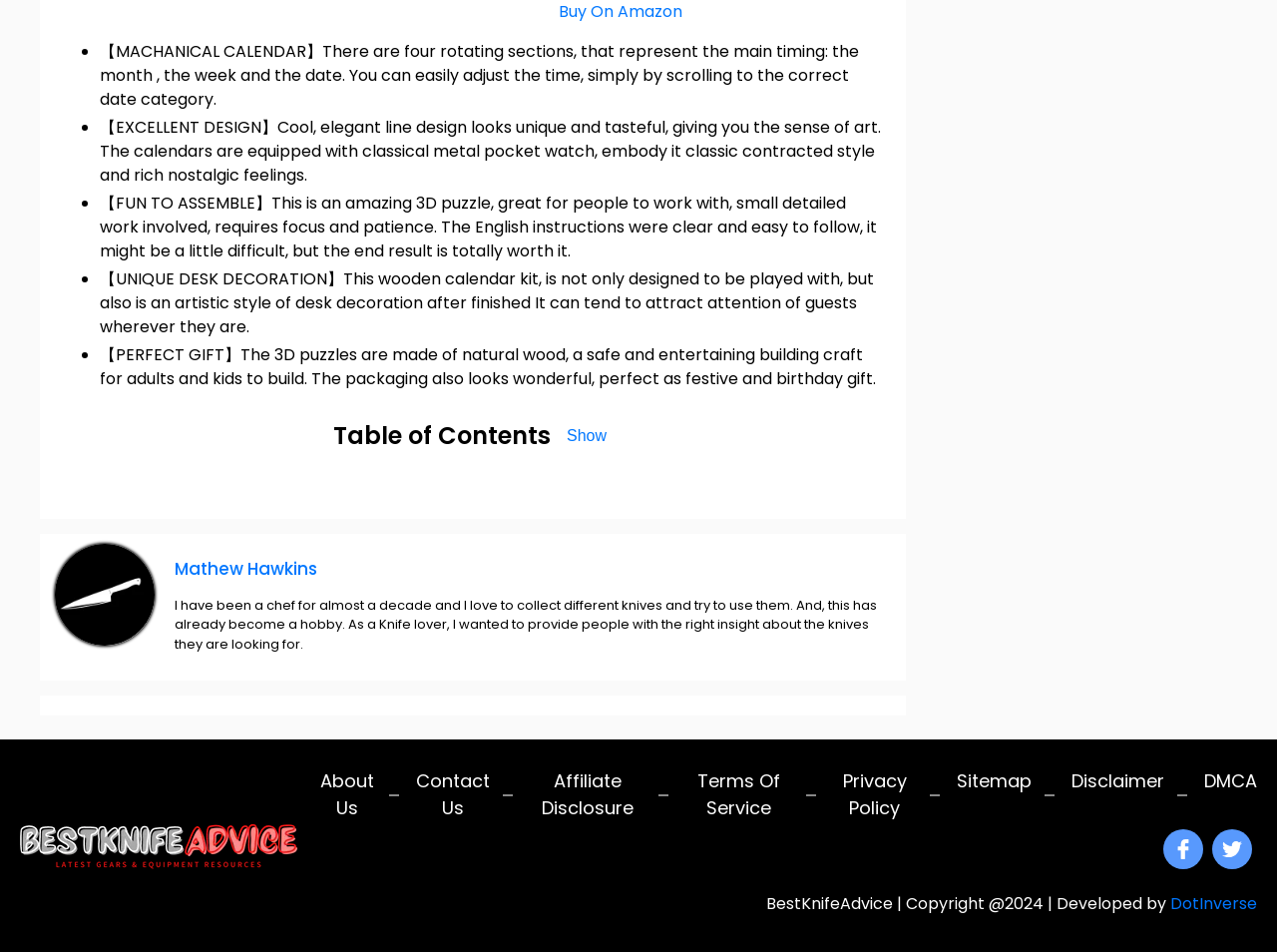Find the bounding box coordinates of the clickable area required to complete the following action: "Go to the 'Contact Us' page".

[0.31, 0.797, 0.399, 0.871]